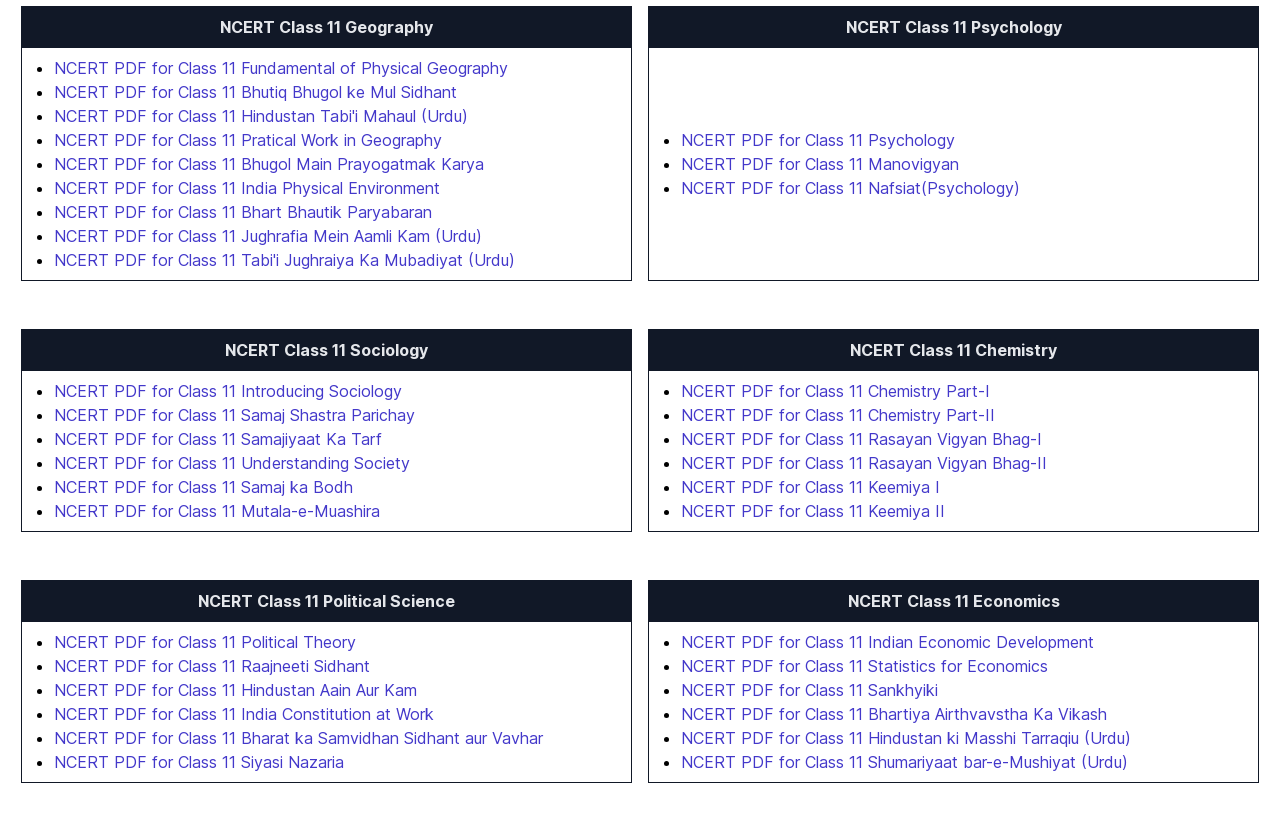Please identify the coordinates of the bounding box for the clickable region that will accomplish this instruction: "Click on NCERT PDF for Class 11 Psychology".

[0.532, 0.159, 0.746, 0.184]